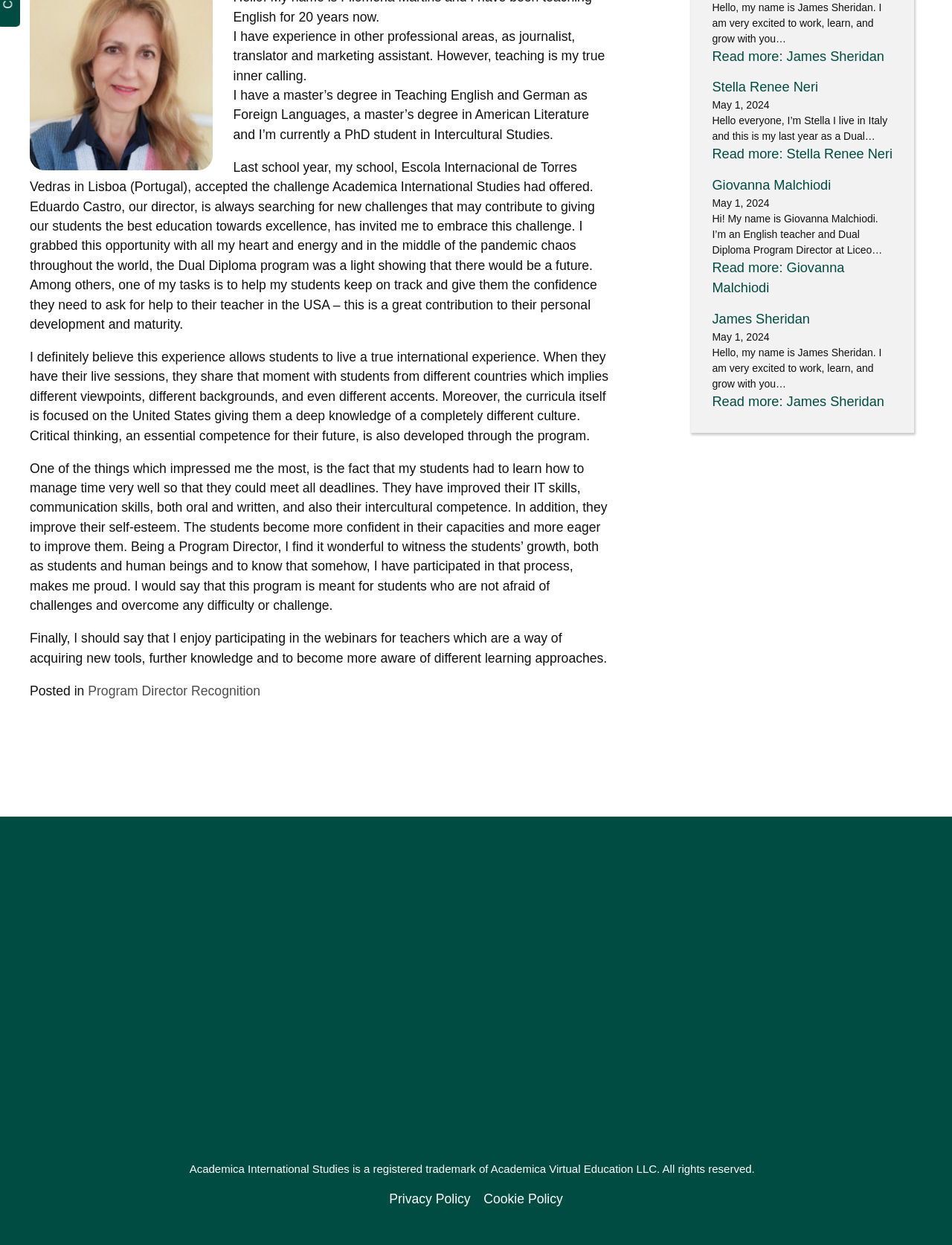Please find the bounding box for the following UI element description. Provide the coordinates in (top-left x, top-left y, bottom-right x, bottom-right y) format, with values between 0 and 1: Read more: Giovanna Malchiodi

[0.748, 0.207, 0.939, 0.24]